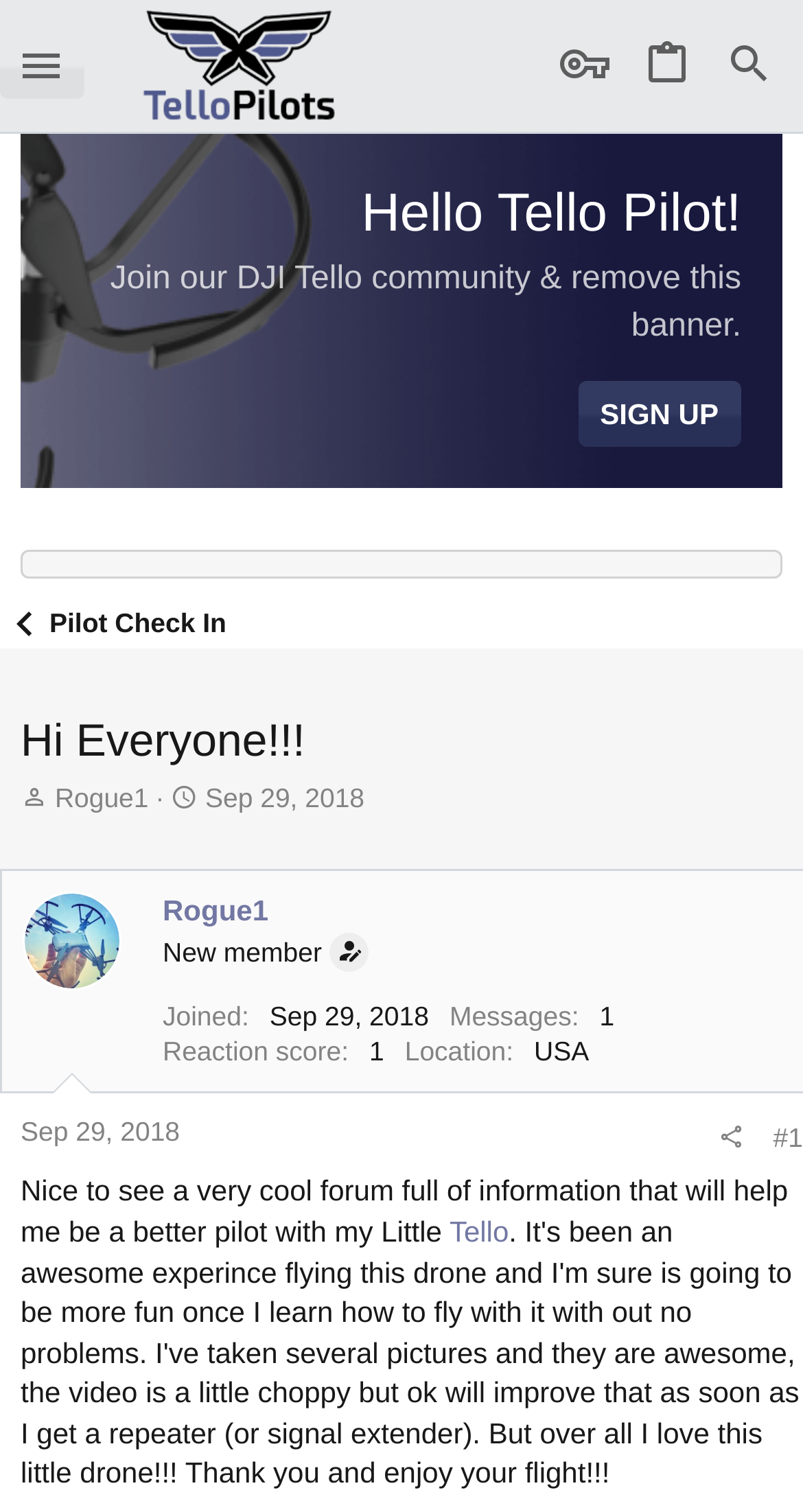Using the element description aria-label="Search" name="keywords" placeholder="Search…", predict the bounding box coordinates for the UI element. Provide the coordinates in (top-left x, top-left y, bottom-right x, bottom-right y) format with values ranging from 0 to 1.

[0.882, 0.022, 0.913, 0.065]